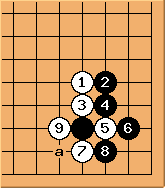What is the purpose of the marked point 'a'?
Look at the screenshot and respond with one word or a short phrase.

Tactical reference